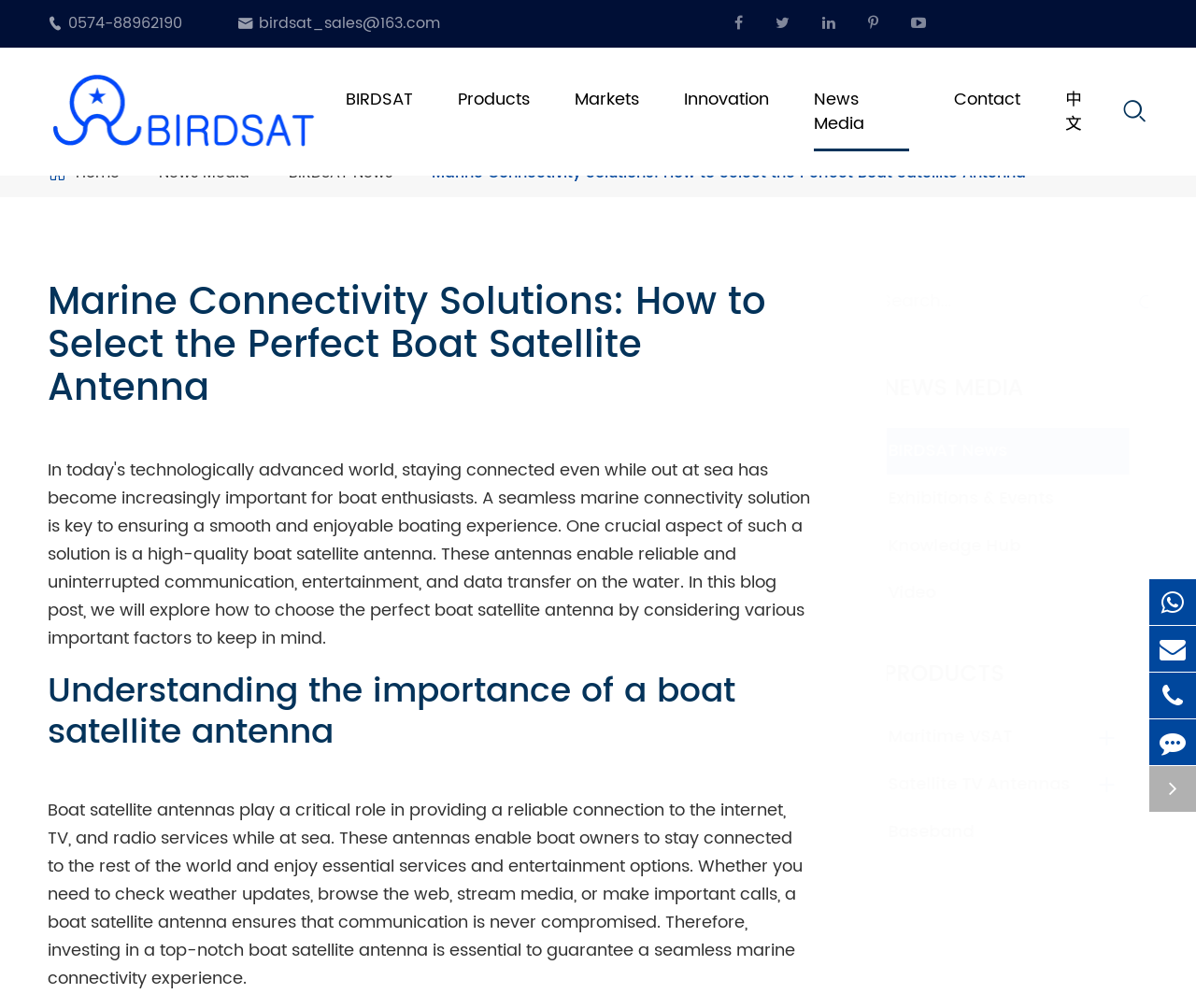Please identify the bounding box coordinates of the clickable region that I should interact with to perform the following instruction: "View products". The coordinates should be expressed as four float numbers between 0 and 1, i.e., [left, top, right, bottom].

[0.383, 0.053, 0.443, 0.145]